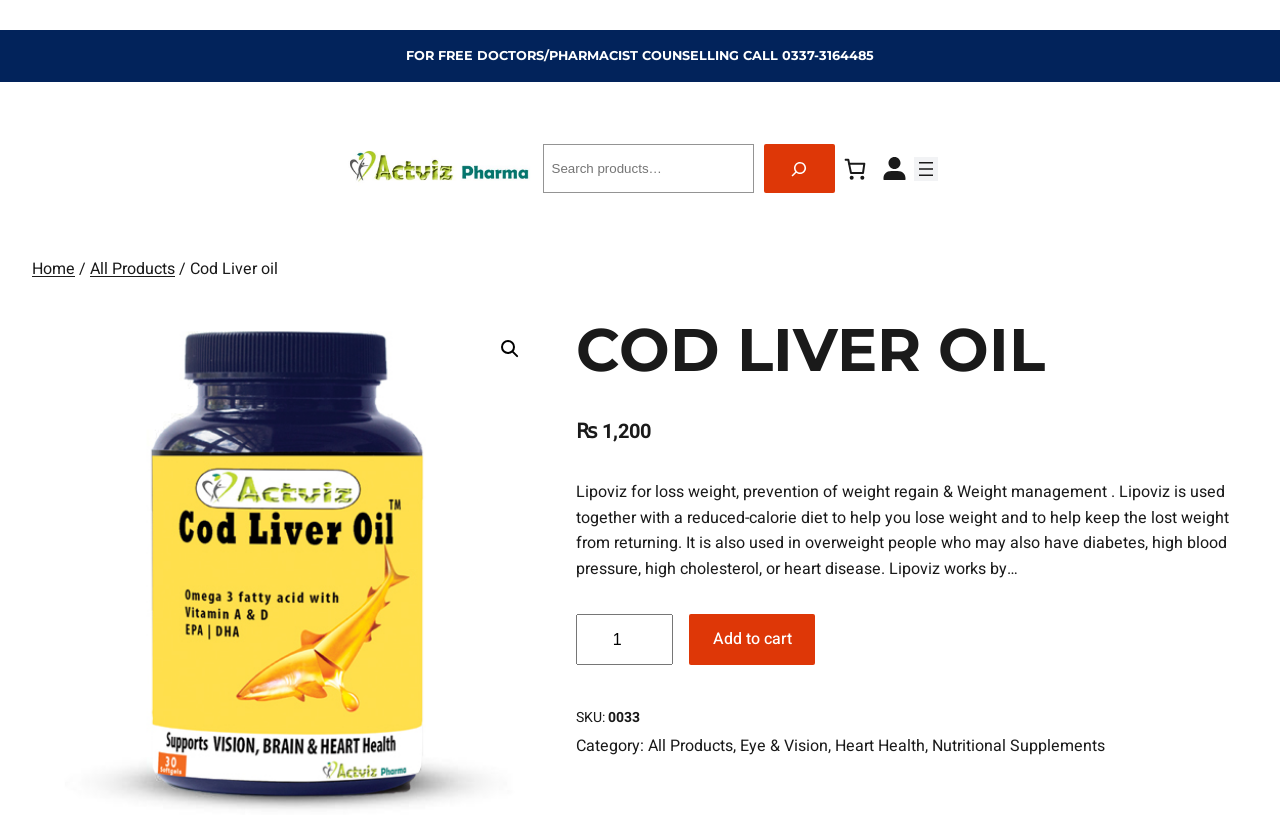Determine the heading of the webpage and extract its text content.

COD LIVER OIL